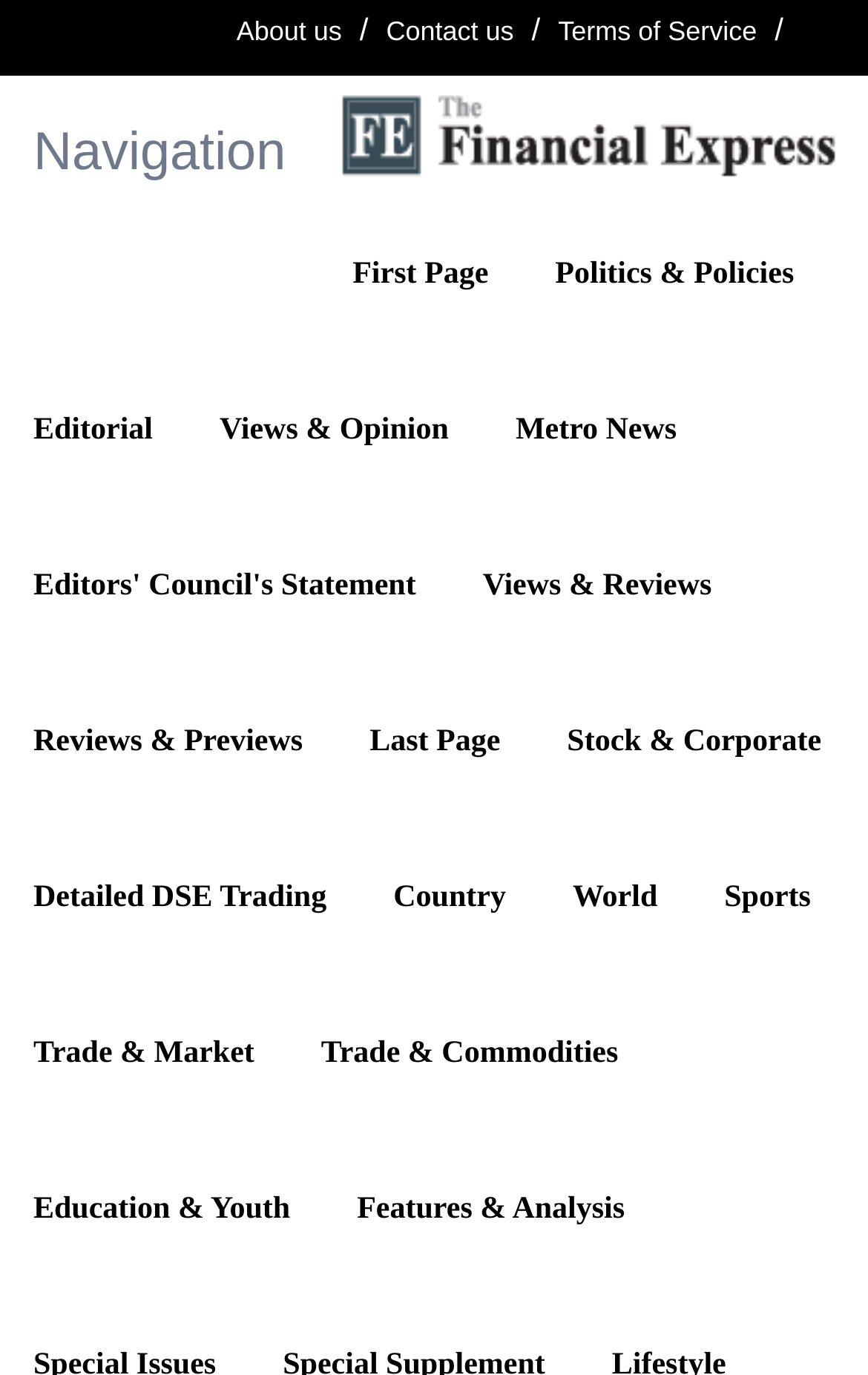Carefully observe the image and respond to the question with a detailed answer:
What is the category of the link 'Views & Reviews'?

I found the link 'Views & Reviews' and noticed it is placed under the category 'Views & Opinion', which is indicated by its vertical position and proximity to other links with similar topics.